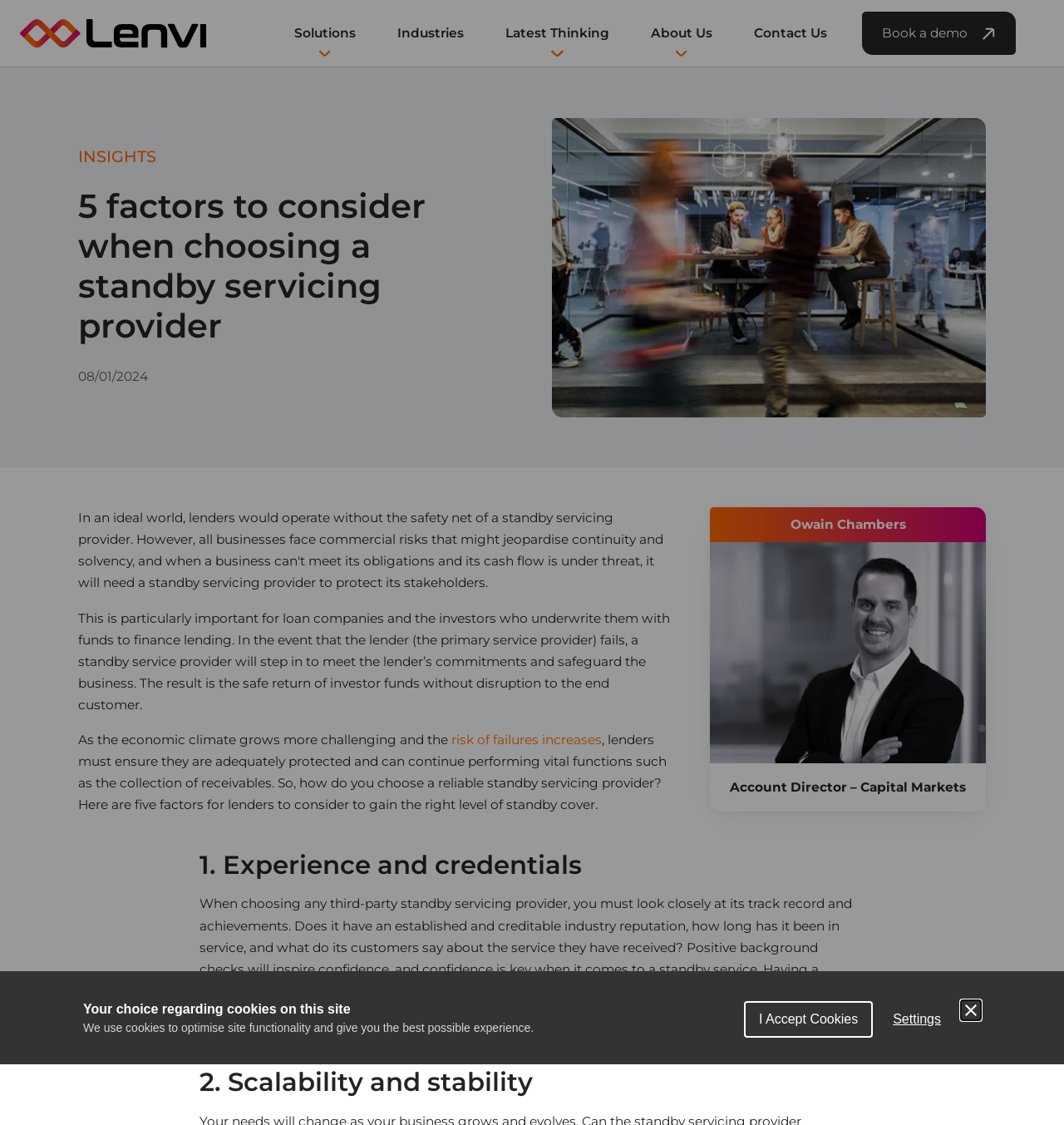Provide a brief response to the question using a single word or phrase: 
What should lenders consider when choosing a standby service provider?

Five factors